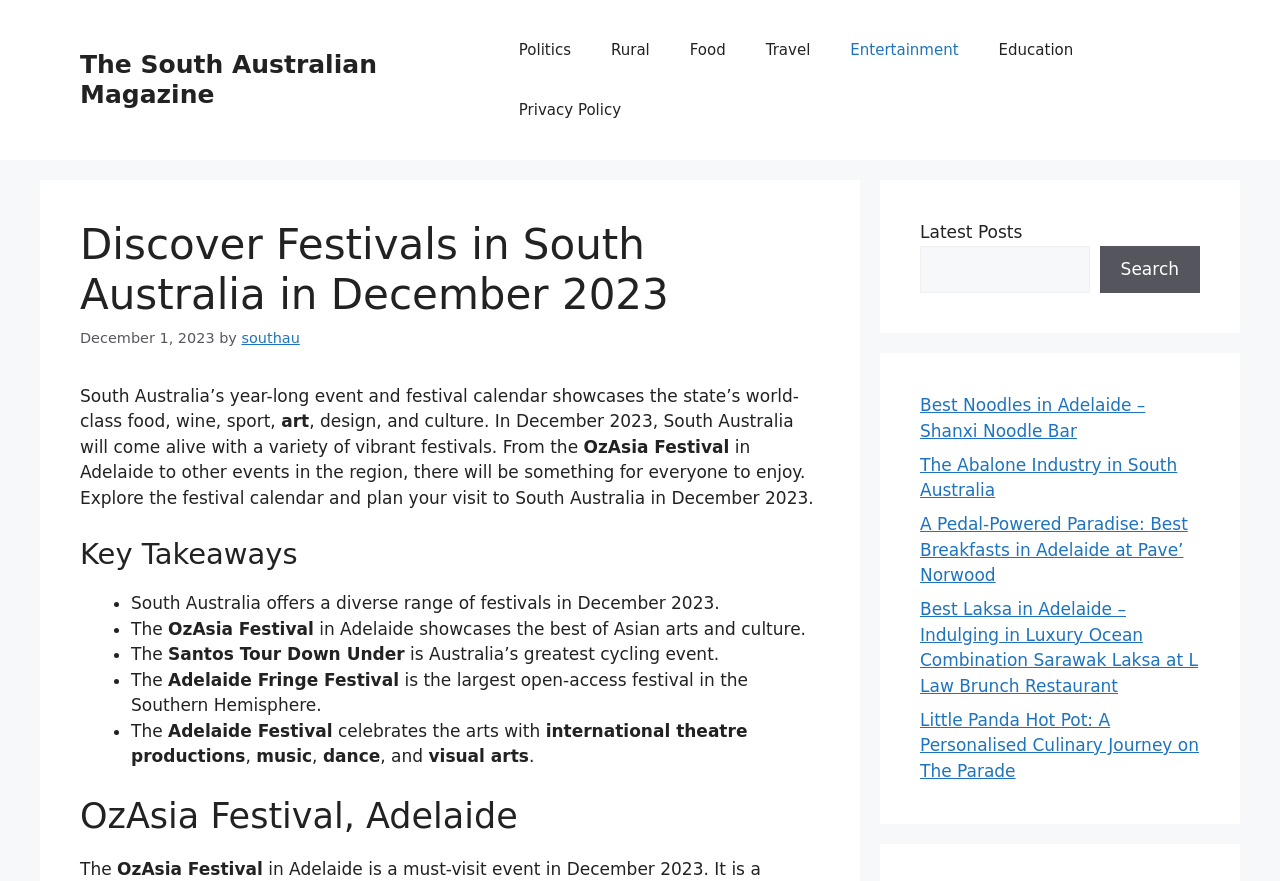Generate a thorough caption detailing the webpage content.

The webpage is about discovering festivals in South Australia in December 2023. At the top, there is a banner with a link to "The South Australian Magazine" and a navigation menu with links to various categories such as "Politics", "Rural", "Food", "Travel", "Entertainment", and "Education". 

Below the navigation menu, there is a heading that reads "Discover Festivals in South Australia in December 2023" followed by a time stamp "December 1, 2023". The text then introduces South Australia's year-long event and festival calendar, highlighting the state's world-class food, wine, sport, art, design, and culture. 

The webpage then lists various festivals taking place in December 2023, including the OzAsia Festival, Santos Tour Down Under, Adelaide Fringe Festival, and Adelaide Festival. Each festival is briefly described, with the OzAsia Festival showcasing the best of Asian arts and culture, the Santos Tour Down Under being Australia's greatest cycling event, the Adelaide Fringe Festival being the largest open-access festival in the Southern Hemisphere, and the Adelaide Festival celebrating the arts with international theatre productions, music, dance, and visual arts.

On the right side of the webpage, there is a complementary section with a search box and a list of latest posts, including links to articles about the best noodles in Adelaide, the abalone industry in South Australia, and the best breakfasts and laksa in Adelaide.